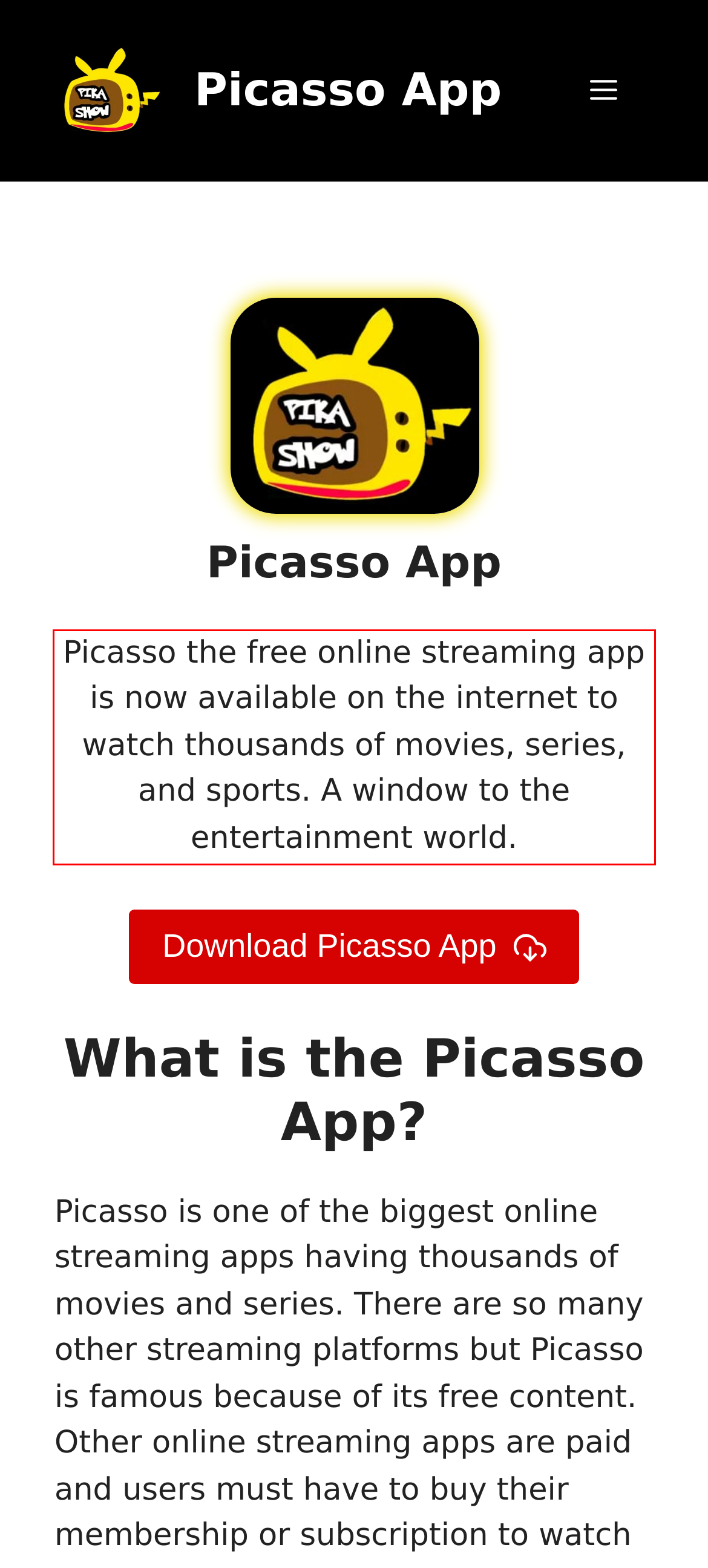Analyze the screenshot of the webpage that features a red bounding box and recognize the text content enclosed within this red bounding box.

Picasso the free online streaming app is now available on the internet to watch thousands of movies, series, and sports. A window to the entertainment world.